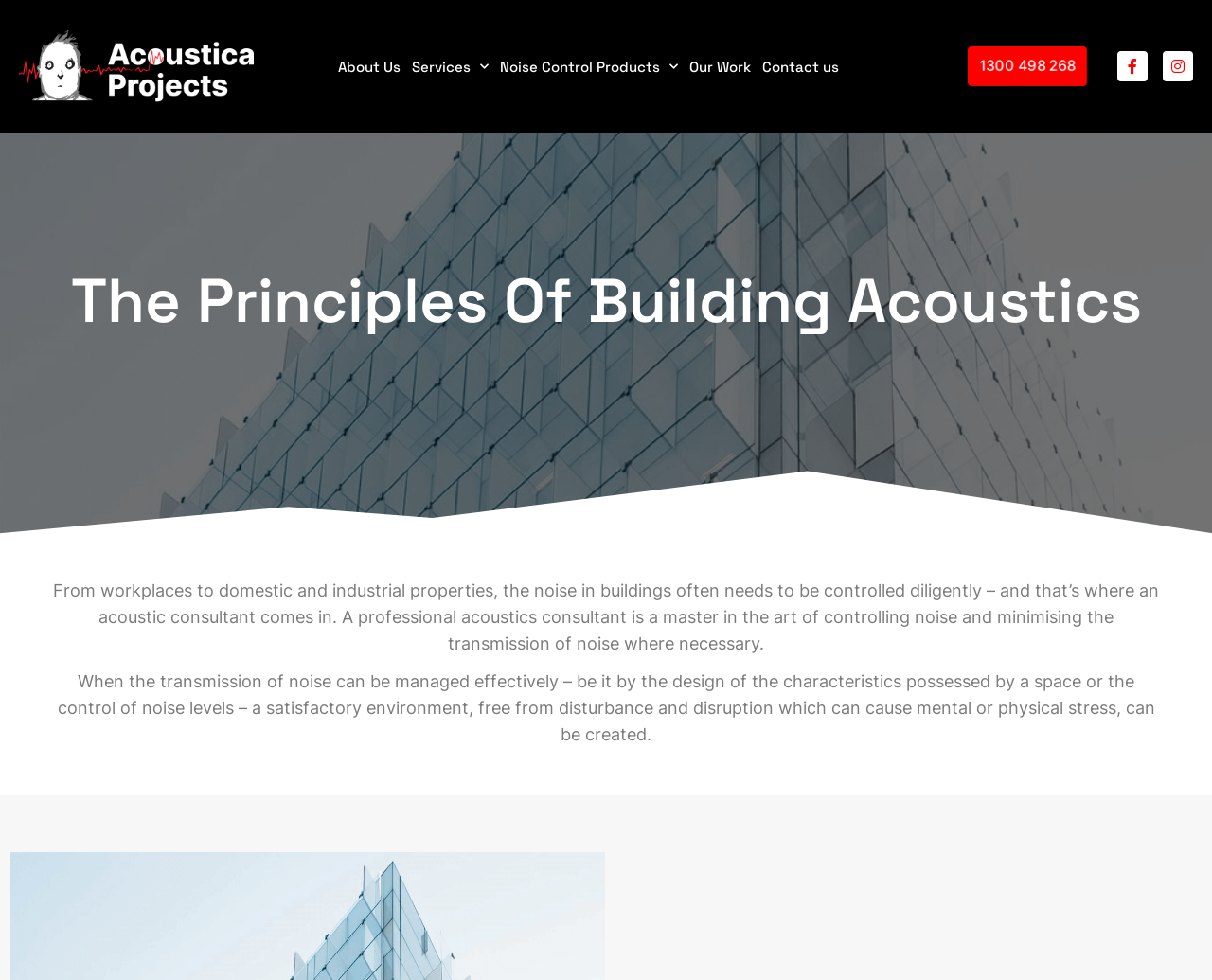Determine the bounding box coordinates for the area you should click to complete the following instruction: "Go to About Us".

[0.276, 0.05, 0.333, 0.086]